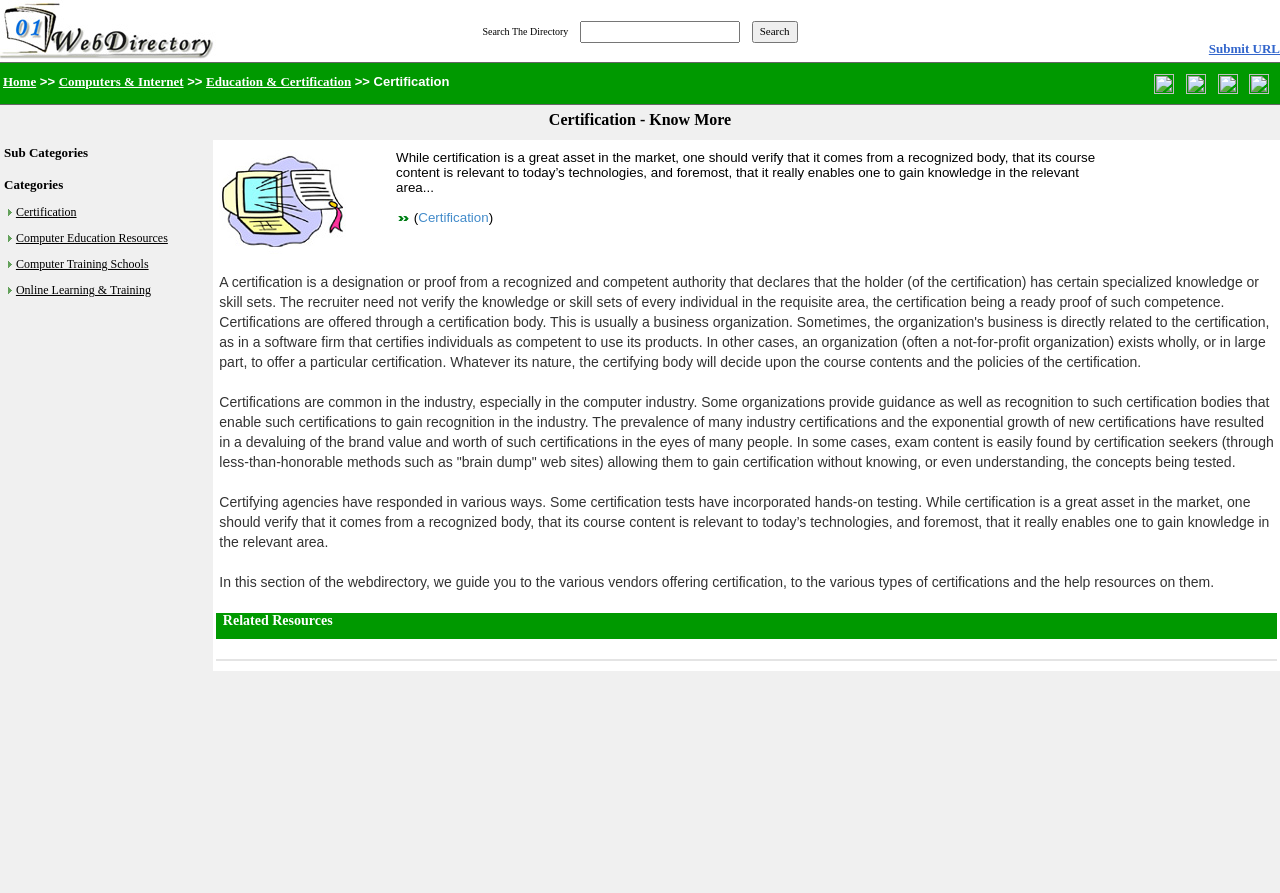Please identify the coordinates of the bounding box for the clickable region that will accomplish this instruction: "Go to Home".

[0.002, 0.083, 0.028, 0.1]